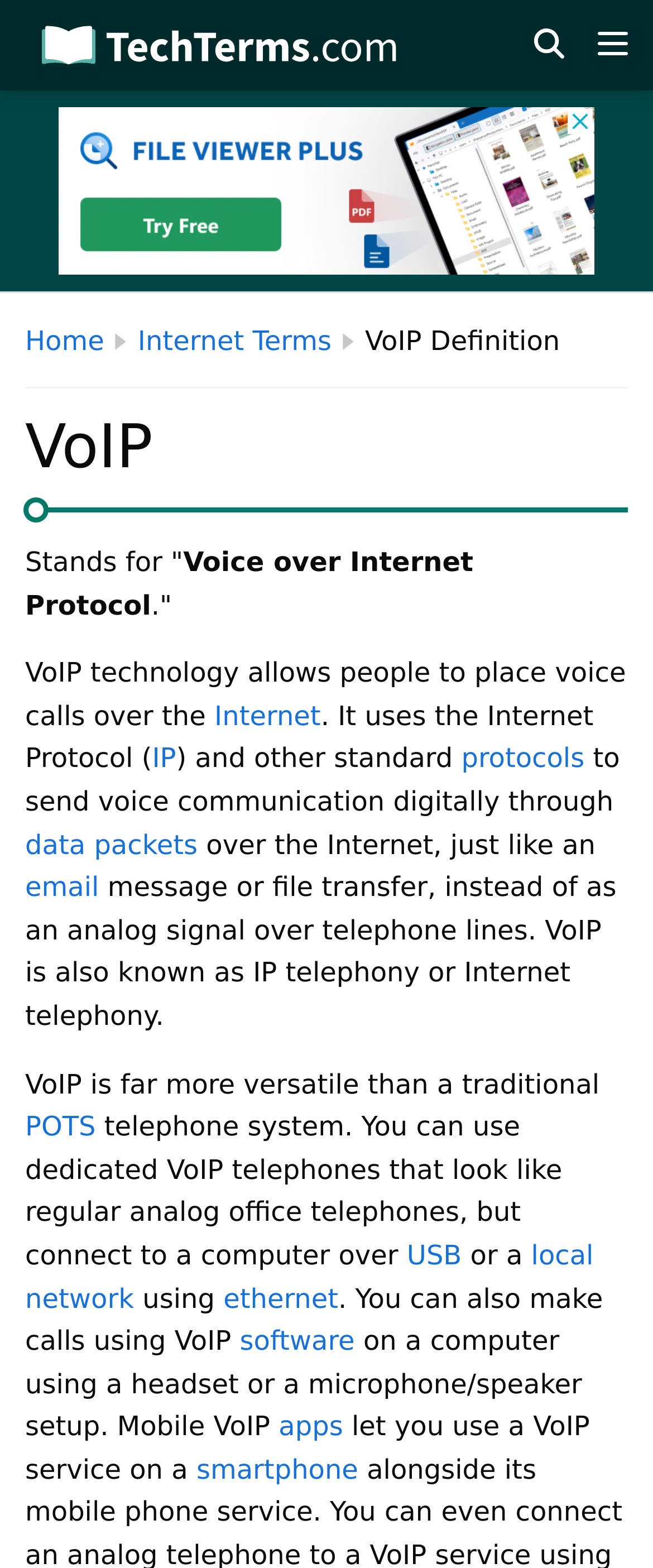Determine the coordinates of the bounding box for the clickable area needed to execute this instruction: "Open the menu".

[0.903, 0.013, 0.974, 0.044]